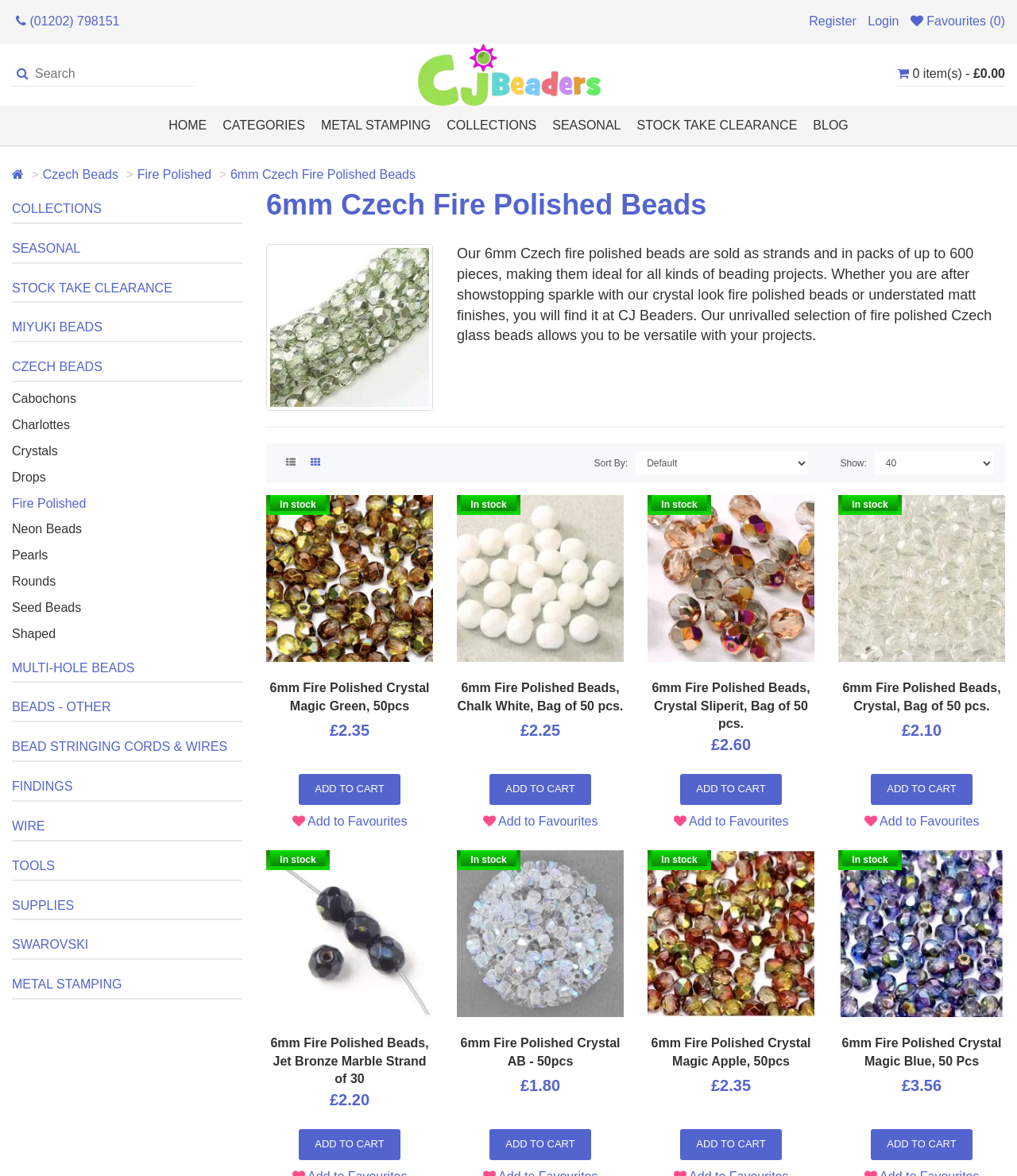Offer a meticulous description of the webpage's structure and content.

This webpage is an online store selling 6mm Czech Fire Polished Beads. At the top, there is a navigation bar with links to "HOME", "METAL STAMPING", "COLLECTIONS", "SEASONAL", "STOCK TAKE CLEARANCE", and "BLOG". Below the navigation bar, there is a search bar and a button with a shopping cart icon. 

On the left side, there is a menu with various categories, including "COLLECTIONS", "SEASONAL", "STOCK TAKE CLEARANCE", "MIYUKI BEADS", "CZECH BEADS", and more. 

In the main content area, there is a heading "6mm Czech Fire Polished Beads" and an image of the beads. Below the heading, there is a paragraph describing the beads and their uses. 

The webpage then displays a list of products, each with an image, a heading, a price, and buttons to "ADD TO CART" and "Add to Favourites". The products are arranged in a grid layout, with three products per row. Each product has a brief description and a price. The products are sorted by default, and users can change the sorting order using a dropdown menu. Users can also choose to show a specific number of products per page using another dropdown menu.